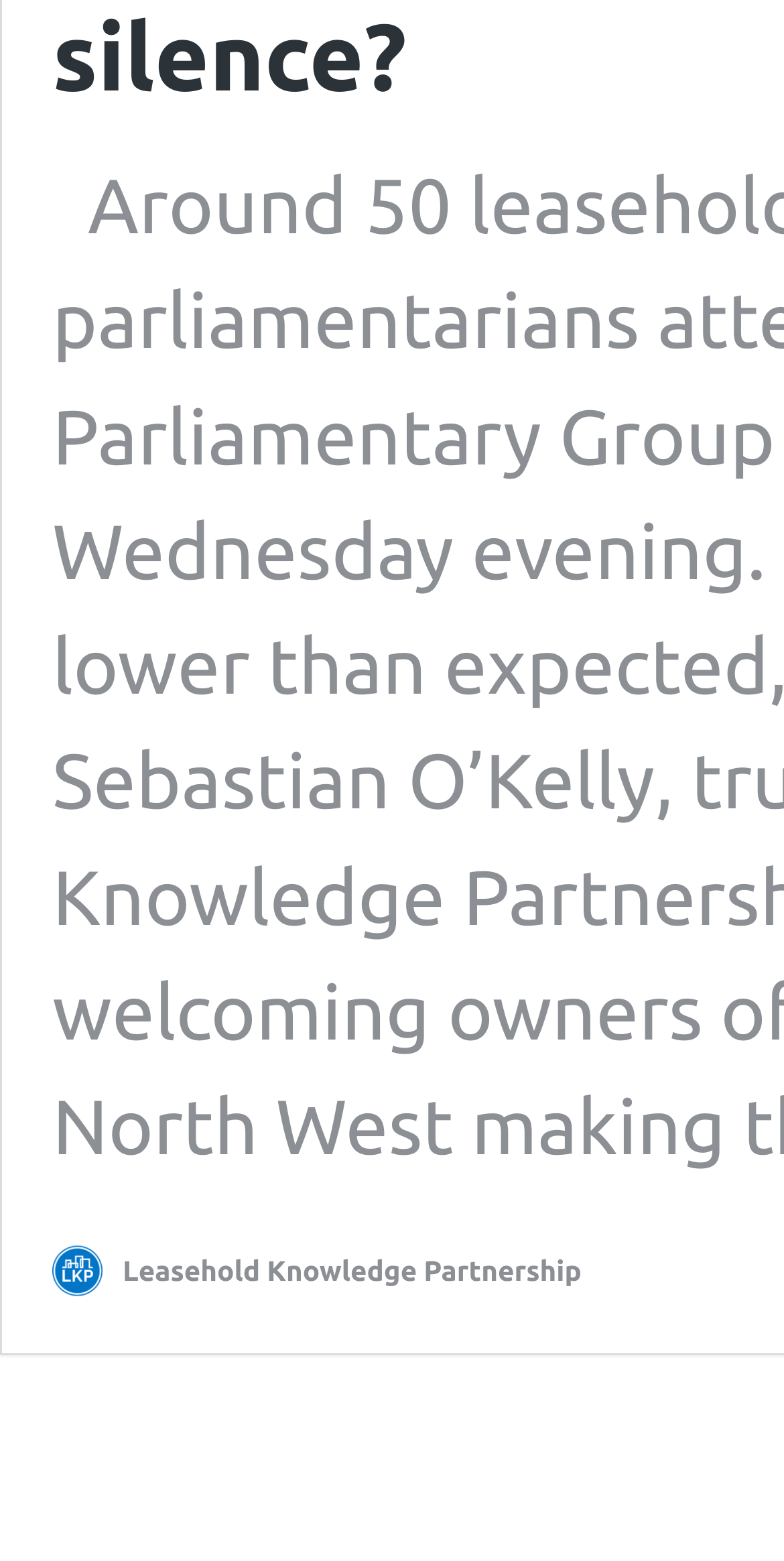Find the bounding box coordinates of the UI element according to this description: "Leasehold Knowledge Partnership".

[0.067, 0.798, 0.742, 0.831]